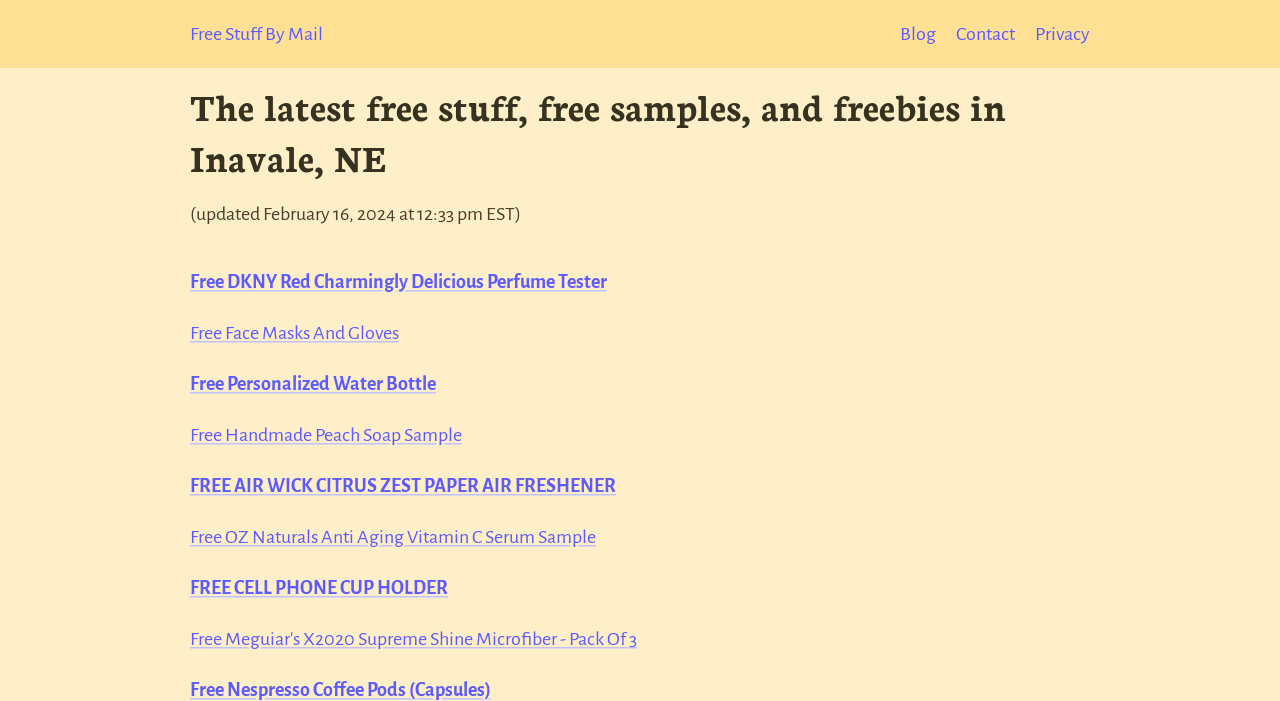Determine the bounding box coordinates for the UI element matching this description: "Free Stuff By Mail".

[0.148, 0.024, 0.252, 0.073]